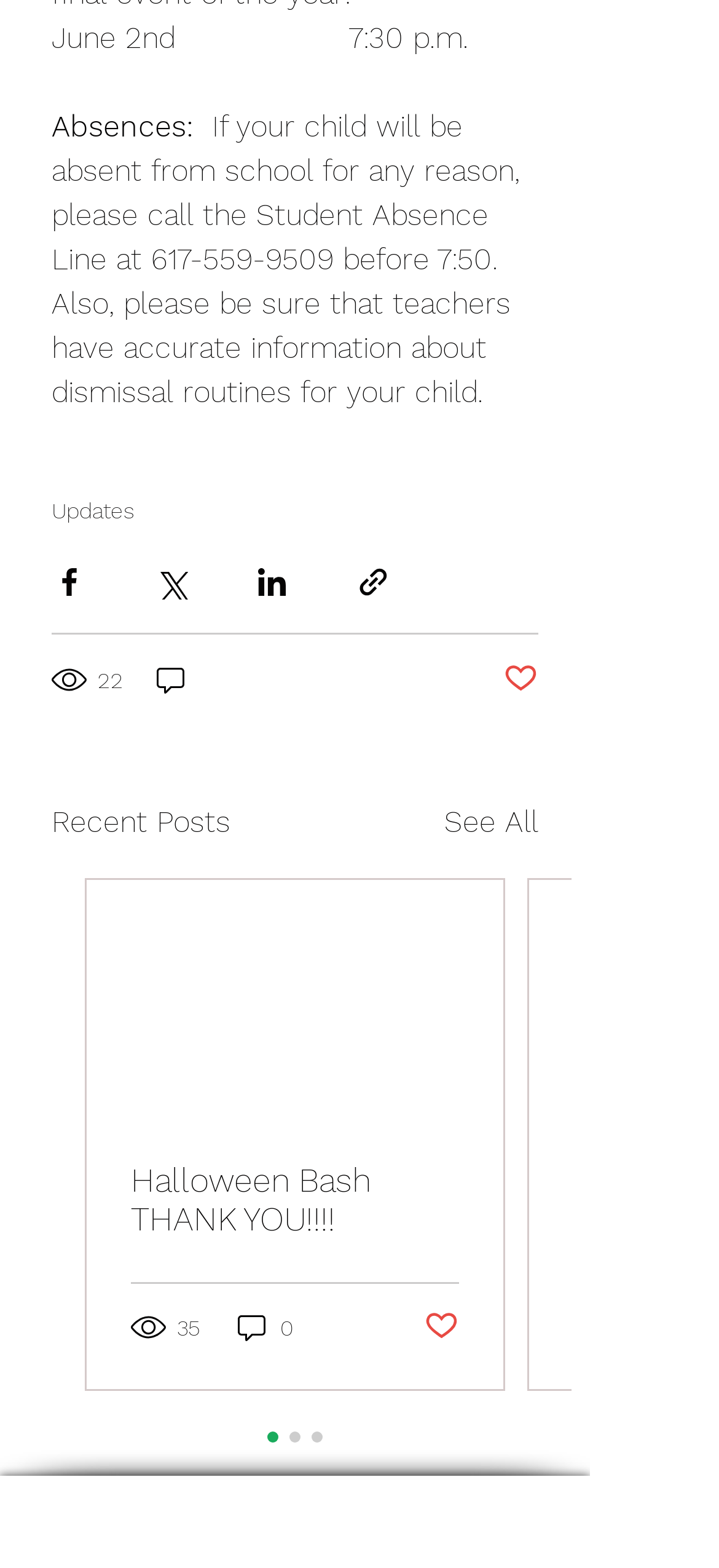Locate the bounding box coordinates of the element that needs to be clicked to carry out the instruction: "Click the 'Share via Twitter' button". The coordinates should be given as four float numbers ranging from 0 to 1, i.e., [left, top, right, bottom].

[0.213, 0.36, 0.262, 0.383]